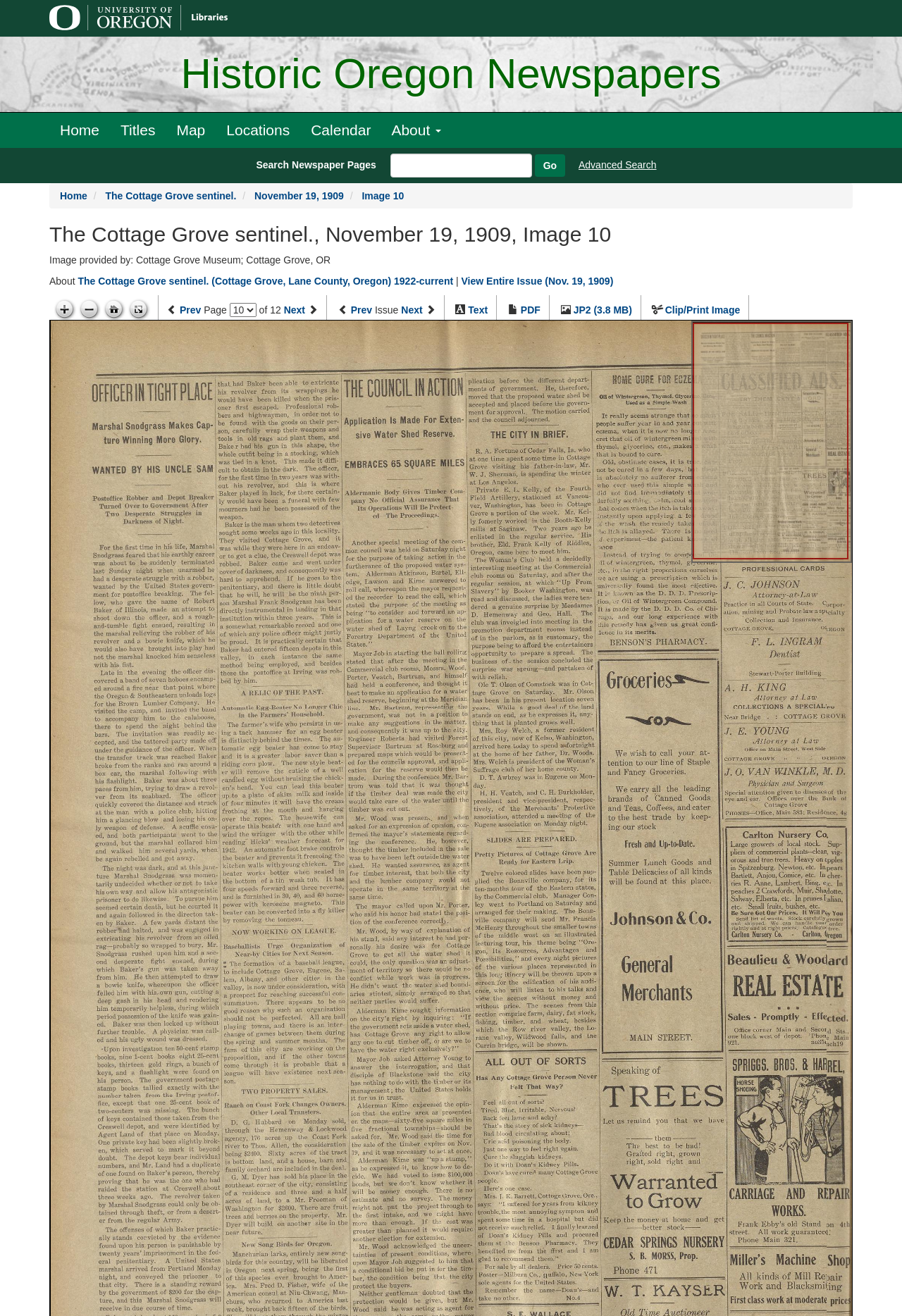What is the name of the newspaper?
Please answer the question with as much detail as possible using the screenshot.

I found the answer by looking at the heading element with the text 'The Cottage Grove sentinel., November 19, 1909, Image 10' and extracting the newspaper name from it.